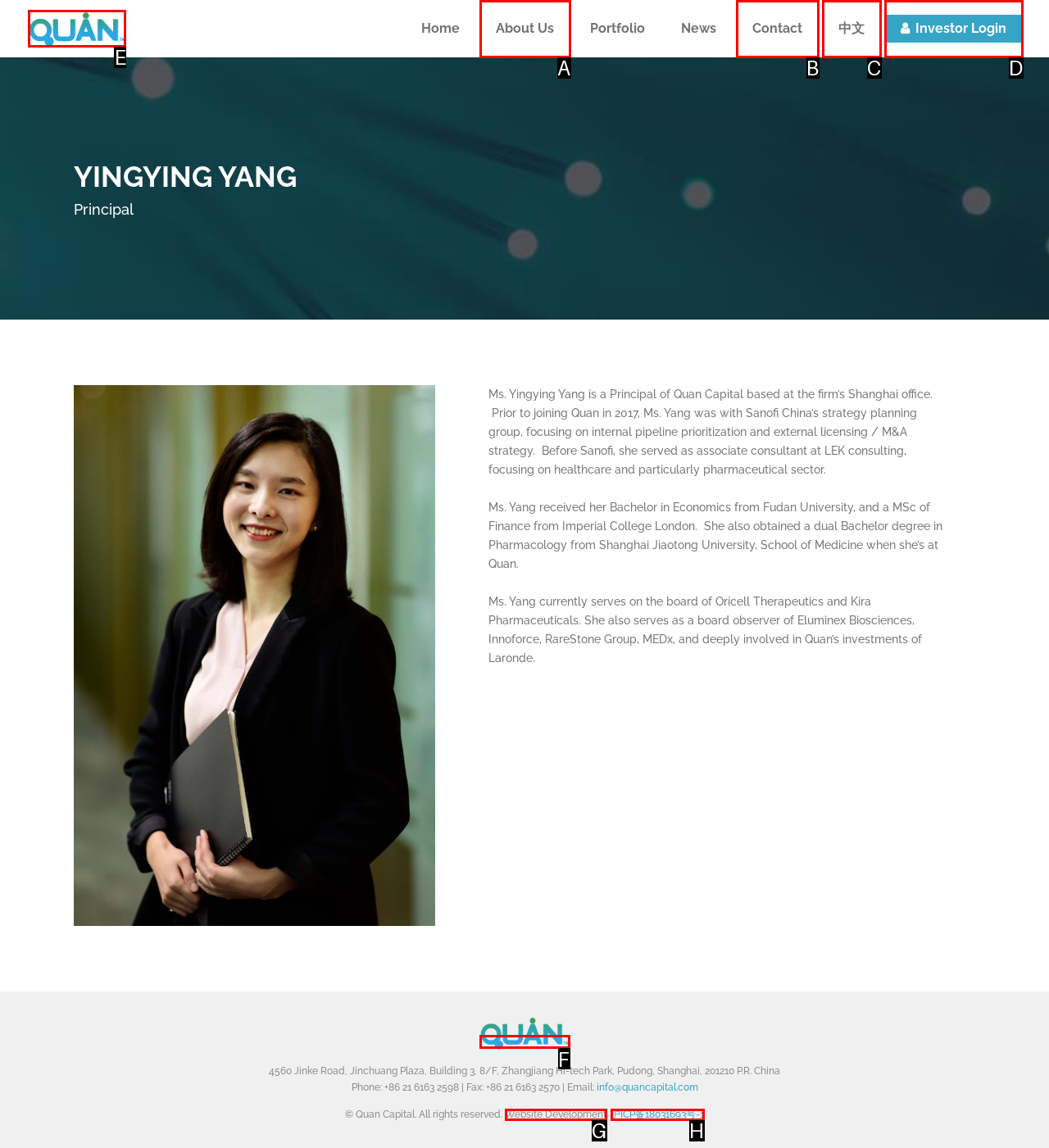For the task "Click the logo", which option's letter should you click? Answer with the letter only.

E